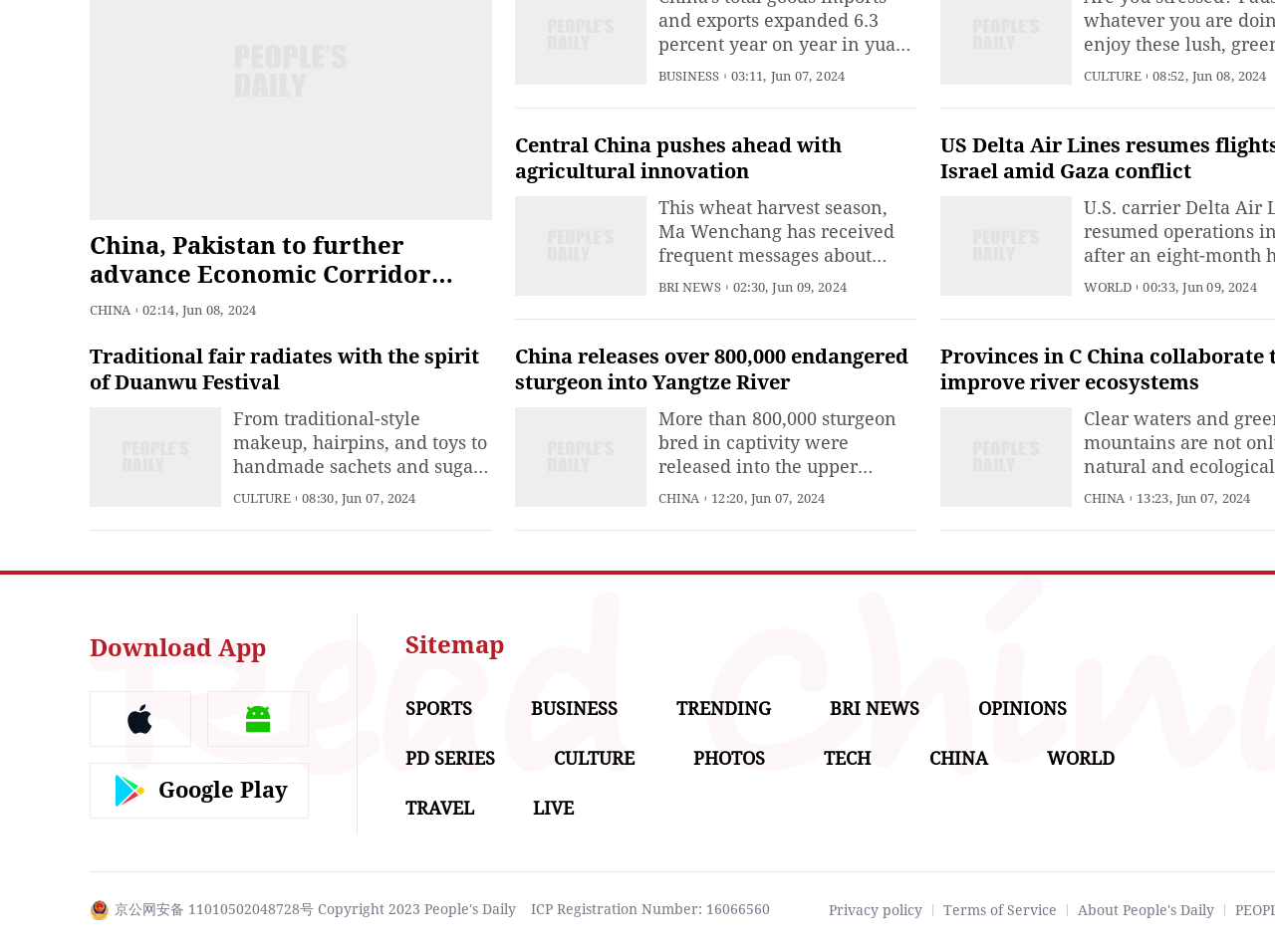Provide the bounding box coordinates, formatted as (top-left x, top-left y, bottom-right x, bottom-right y), with all values being floating point numbers between 0 and 1. Identify the bounding box of the UI element that matches the description: ICP Registration Number: 16066560

[0.416, 0.947, 0.604, 0.965]